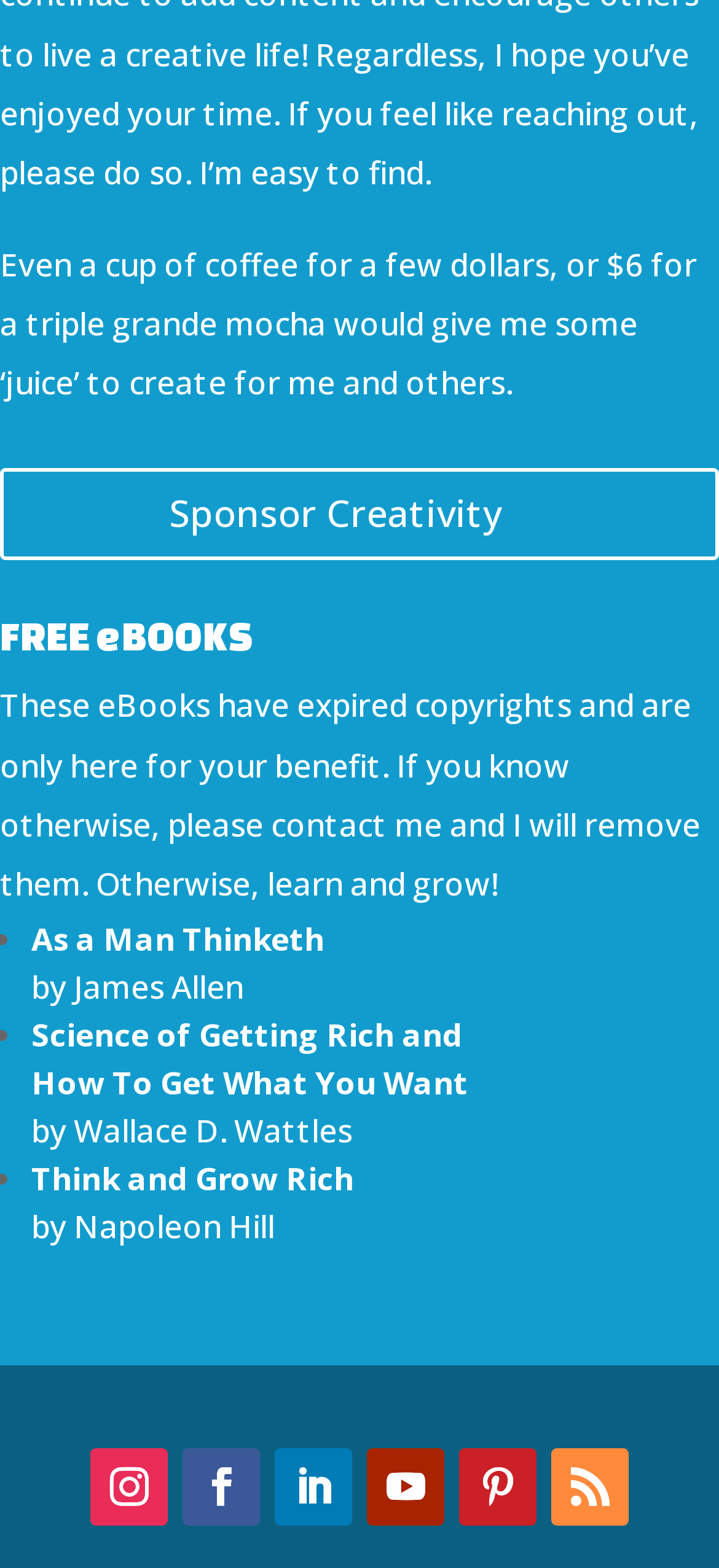Find the bounding box coordinates of the area that needs to be clicked in order to achieve the following instruction: "Click on the first social media icon". The coordinates should be specified as four float numbers between 0 and 1, i.e., [left, top, right, bottom].

[0.126, 0.923, 0.233, 0.972]